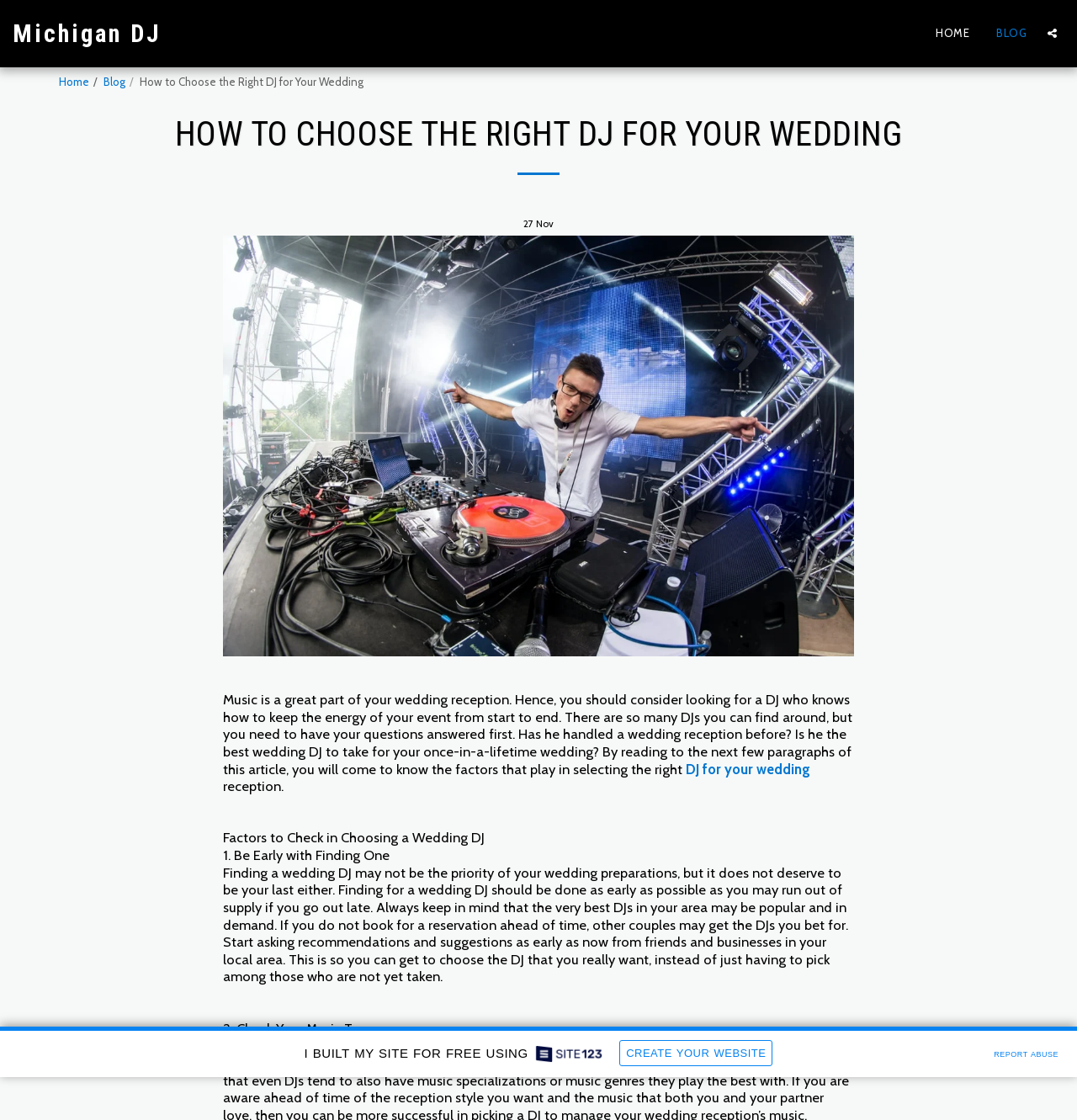Bounding box coordinates should be in the format (top-left x, top-left y, bottom-right x, bottom-right y) and all values should be floating point numbers between 0 and 1. Determine the bounding box coordinate for the UI element described as: Report Abuse

[0.917, 0.932, 0.988, 0.948]